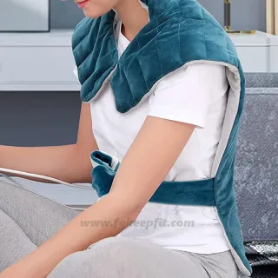What is the ideal use of the electric heating shawl?
Answer the question with a single word or phrase derived from the image.

comfort during chilly days